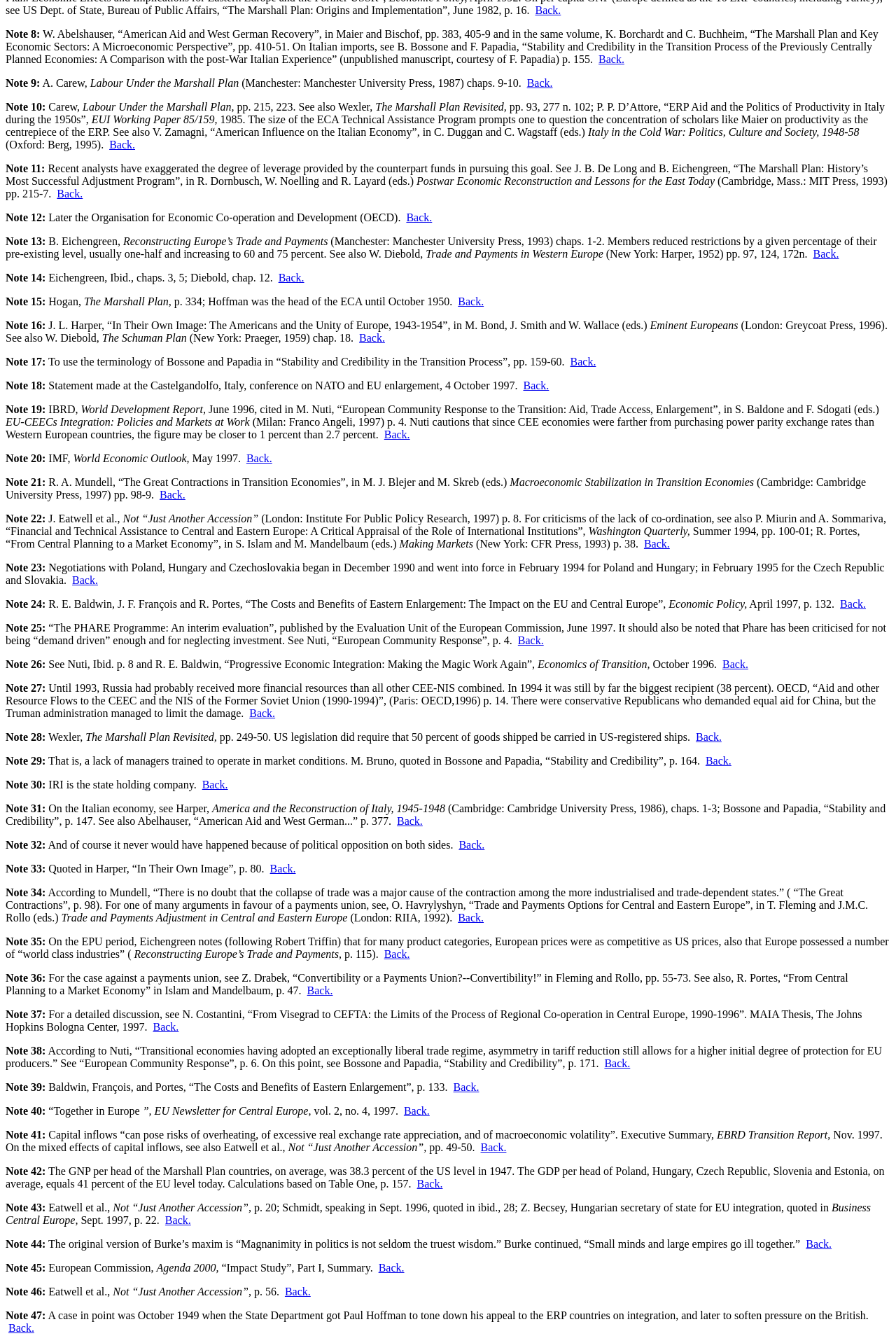Please find the bounding box coordinates in the format (top-left x, top-left y, bottom-right x, bottom-right y) for the given element description. Ensure the coordinates are floating point numbers between 0 and 1. Description: Note 26:

[0.006, 0.492, 0.054, 0.501]